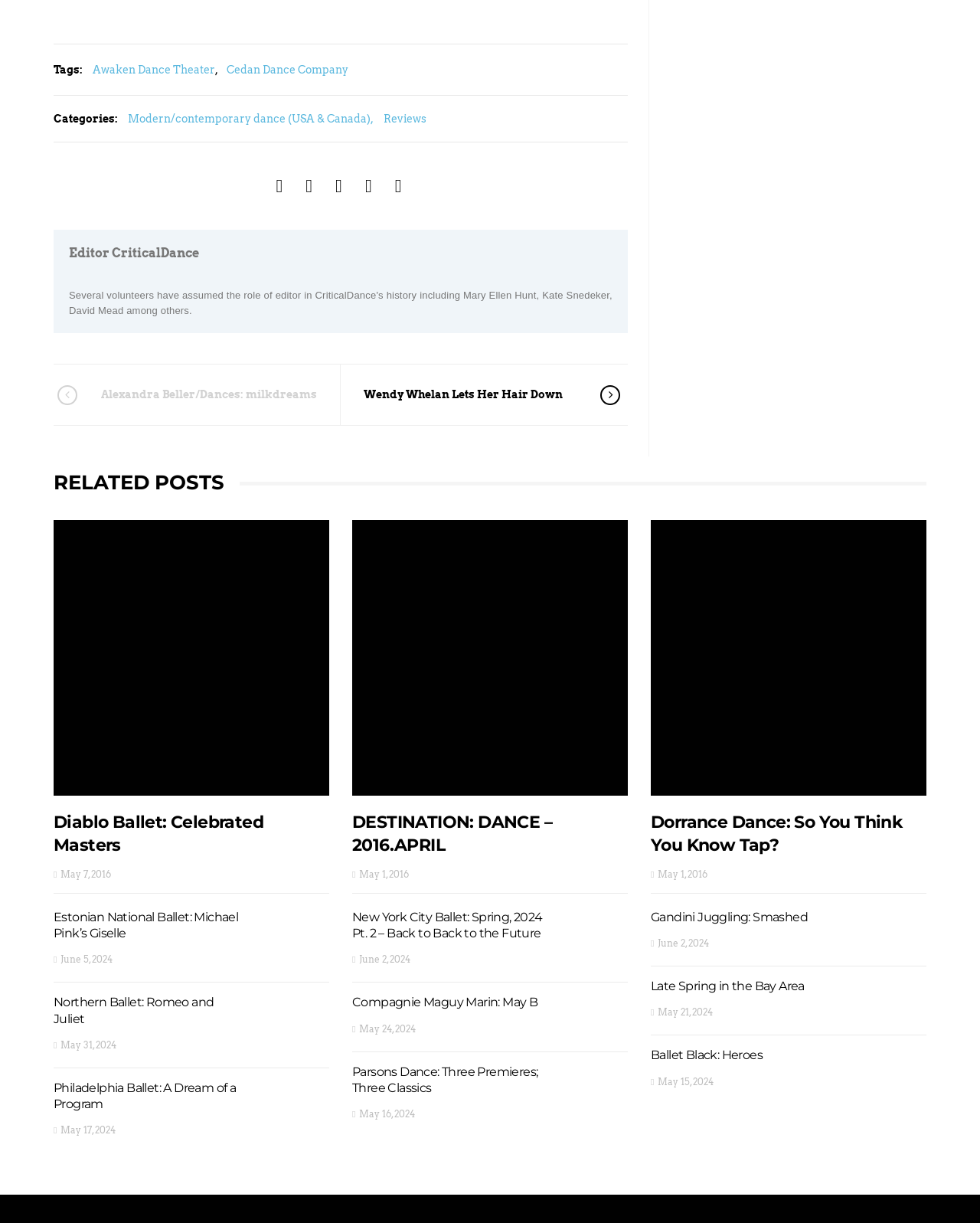Locate the bounding box coordinates of the region to be clicked to comply with the following instruction: "Check the 'May 7, 2016' post date". The coordinates must be four float numbers between 0 and 1, in the form [left, top, right, bottom].

[0.062, 0.644, 0.114, 0.654]